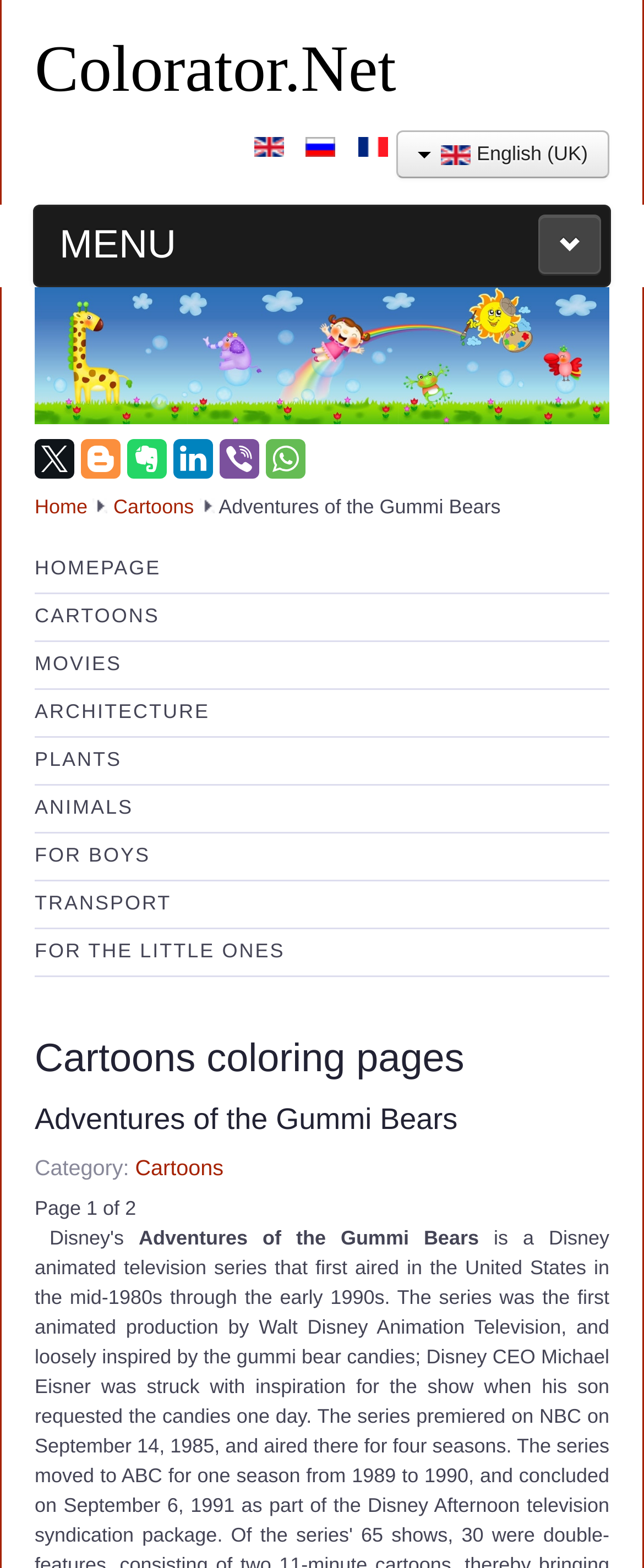Use a single word or phrase to answer this question: 
What is the name of the website?

Colorator.Net